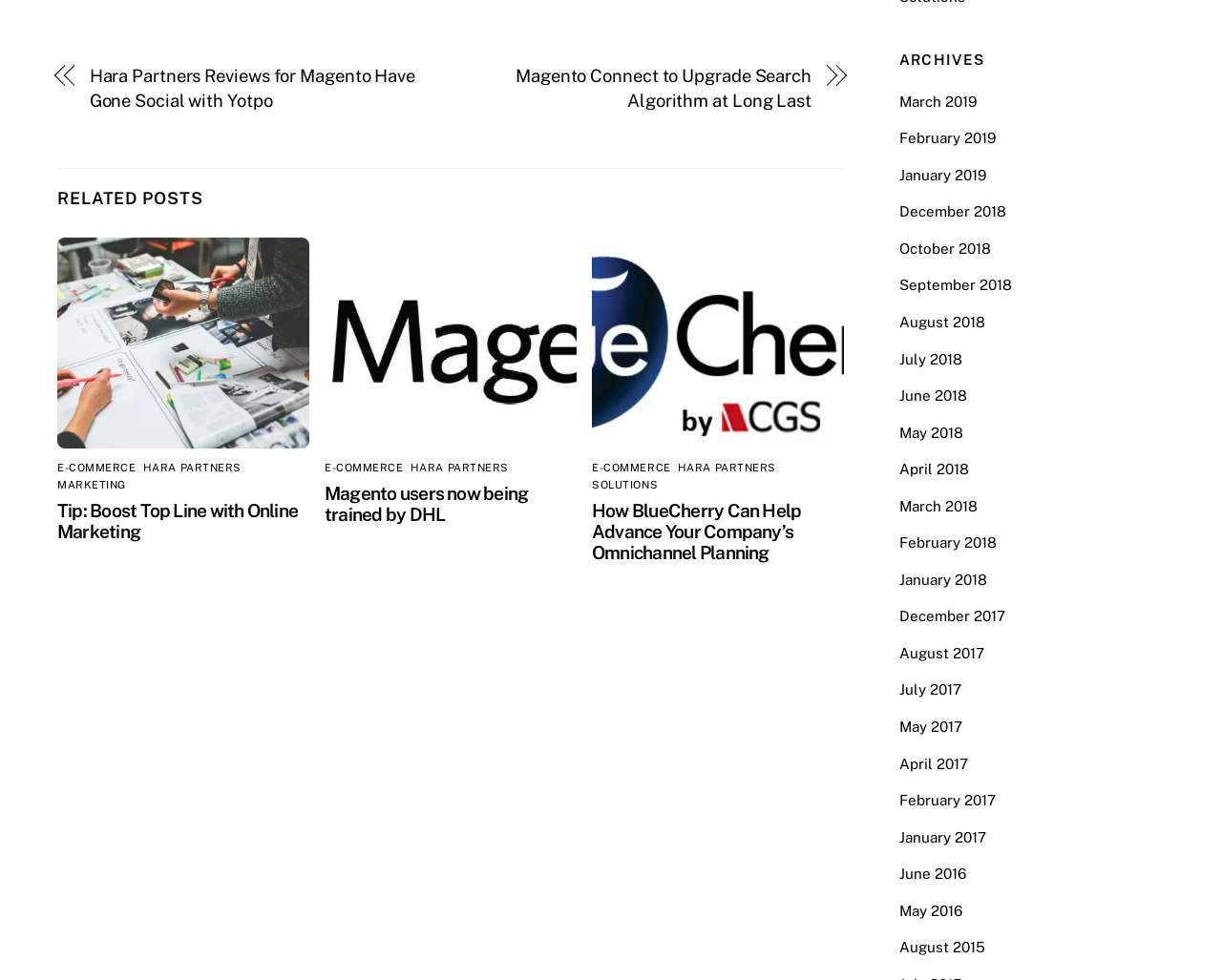Please identify the bounding box coordinates of the region to click in order to complete the given instruction: "Search for a recipe". The coordinates should be four float numbers between 0 and 1, i.e., [left, top, right, bottom].

None